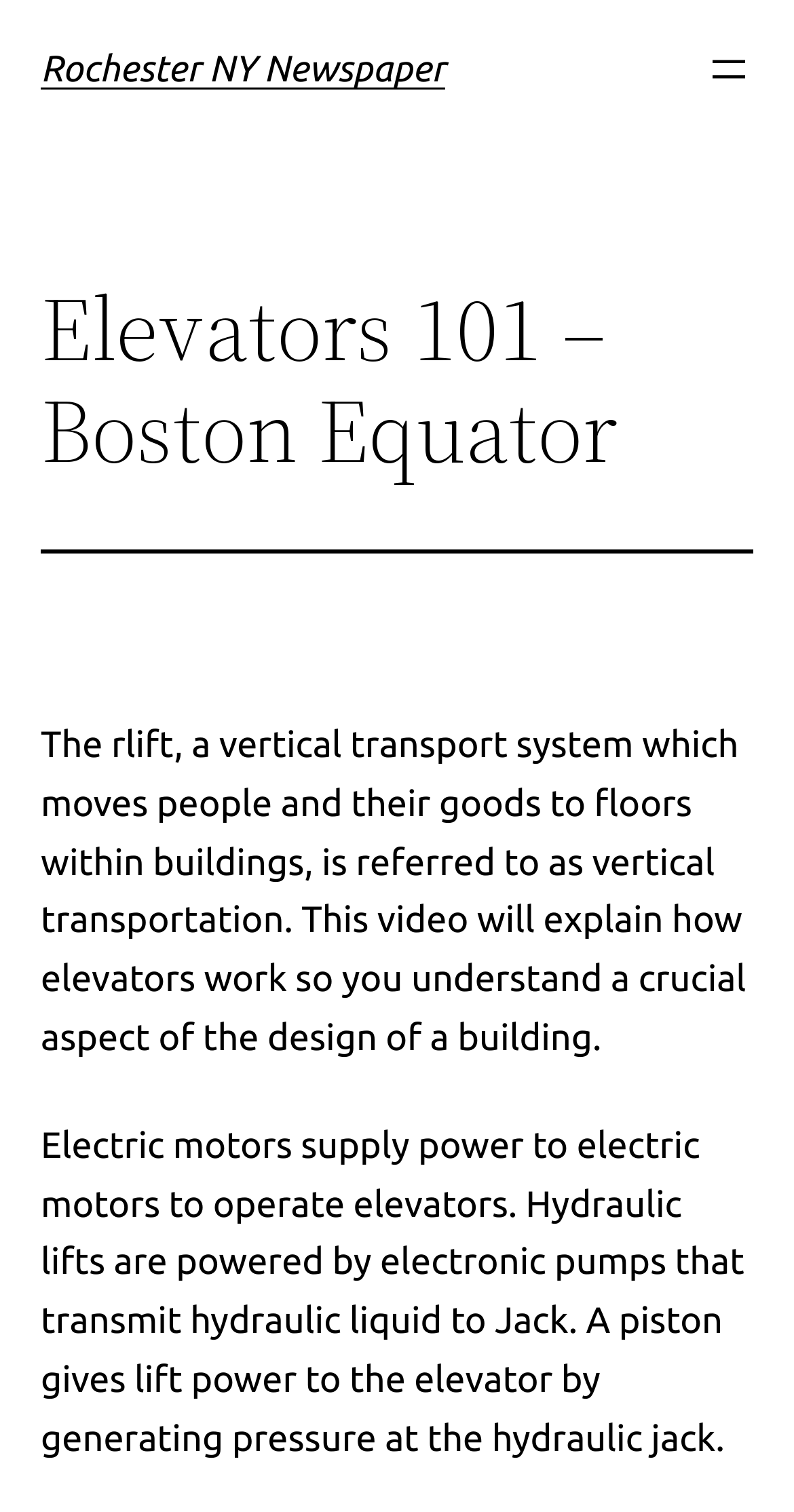What powers hydraulic lifts?
Respond to the question with a single word or phrase according to the image.

Electronic pumps